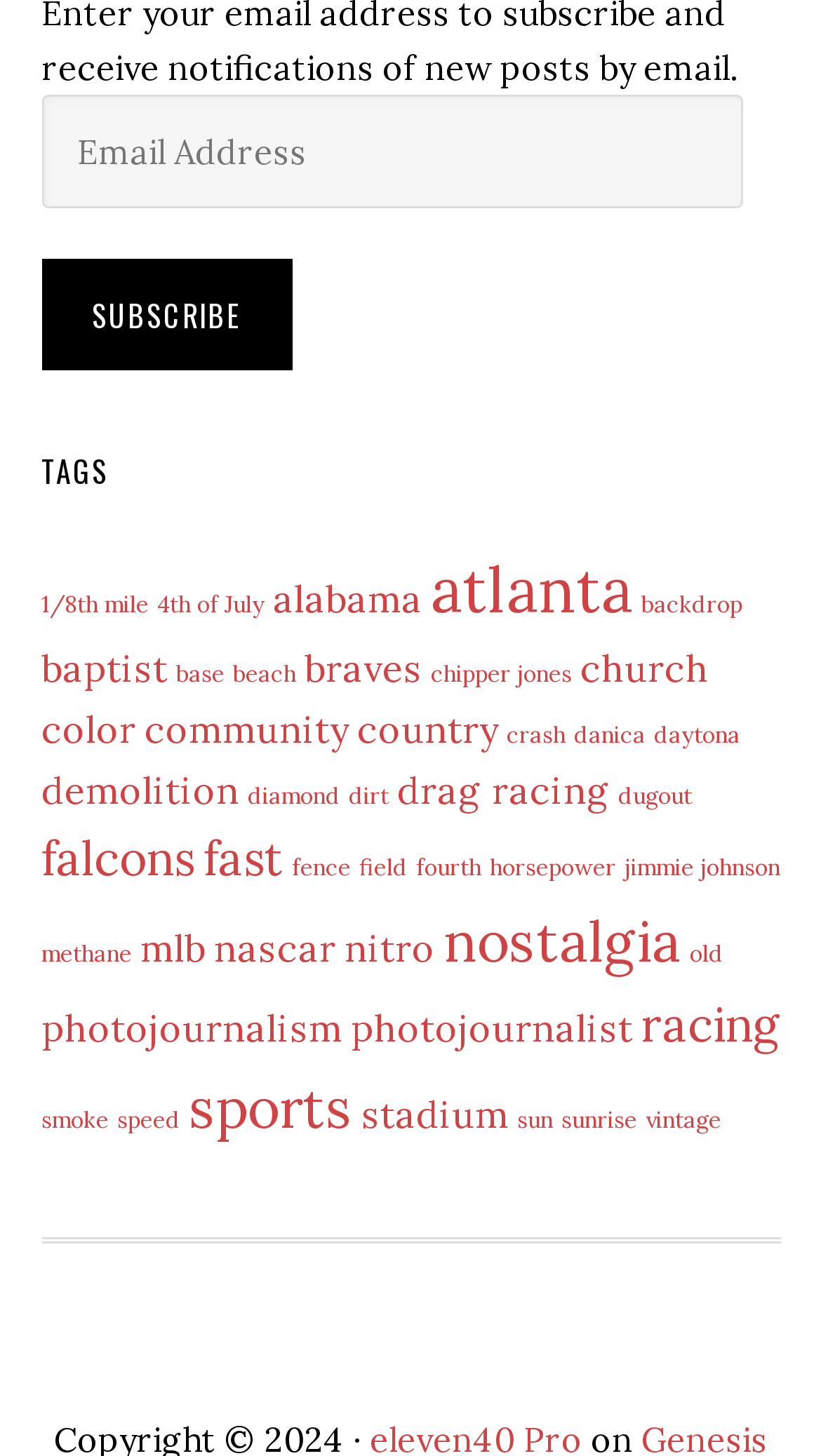Could you highlight the region that needs to be clicked to execute the instruction: "View 1/8th mile items"?

[0.05, 0.404, 0.181, 0.424]